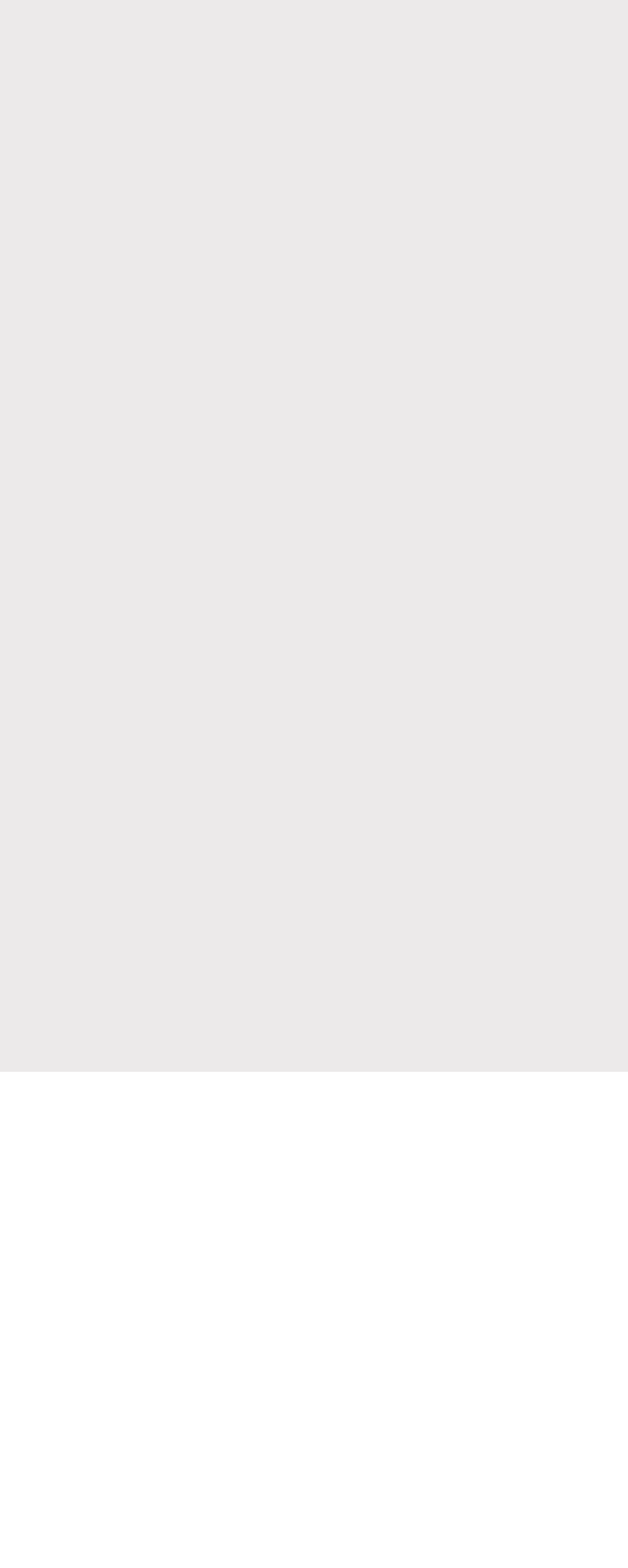Provide the bounding box coordinates of the area you need to click to execute the following instruction: "Explore general dentistry services".

[0.077, 0.457, 0.38, 0.474]